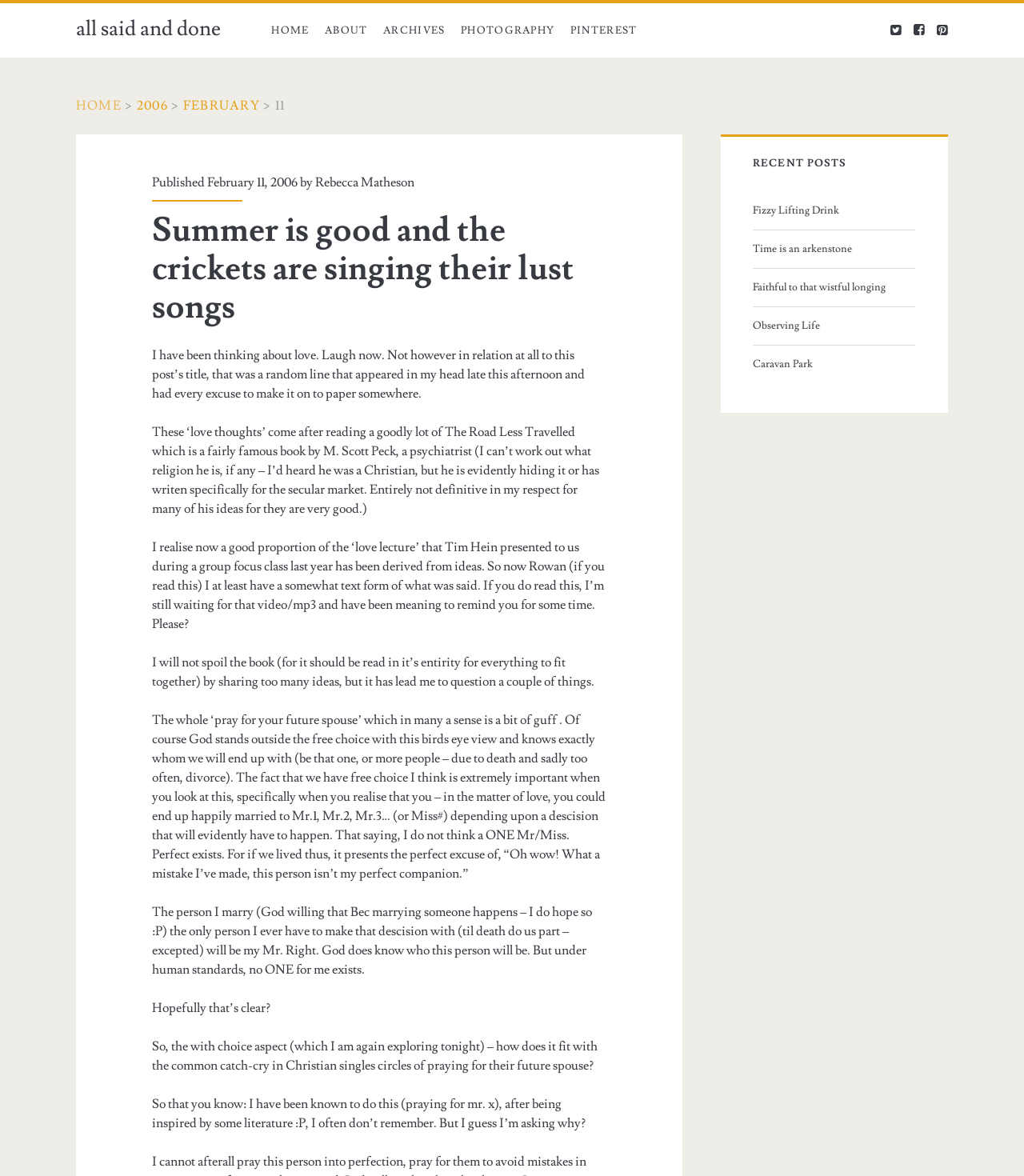Highlight the bounding box coordinates of the element that should be clicked to carry out the following instruction: "Check the 'RECENT POSTS' section". The coordinates must be given as four float numbers ranging from 0 to 1, i.e., [left, top, right, bottom].

[0.735, 0.131, 0.894, 0.147]